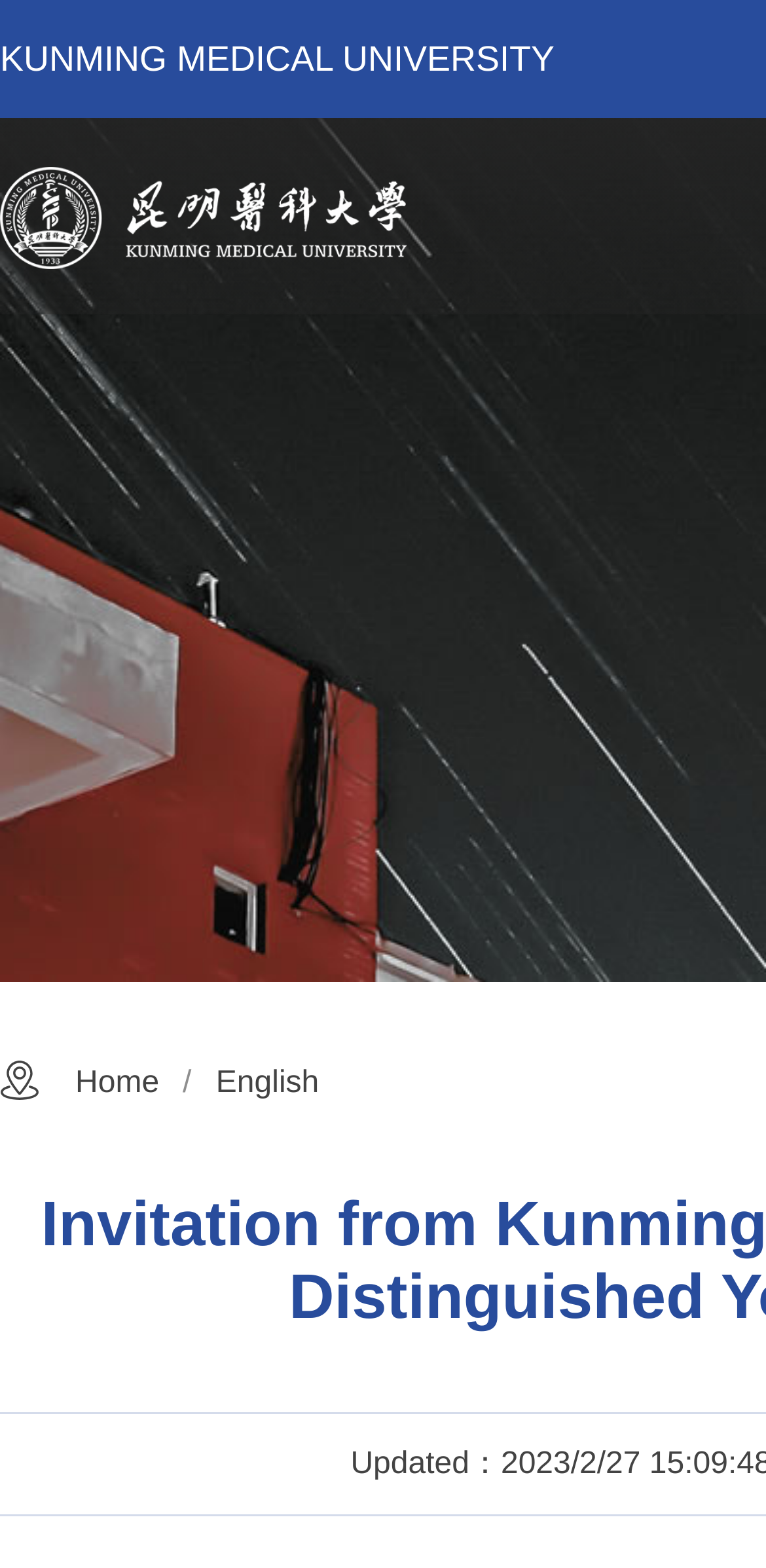Given the element description: "Kunming Medical University", predict the bounding box coordinates of the UI element it refers to, using four float numbers between 0 and 1, i.e., [left, top, right, bottom].

[0.0, 0.025, 0.724, 0.05]